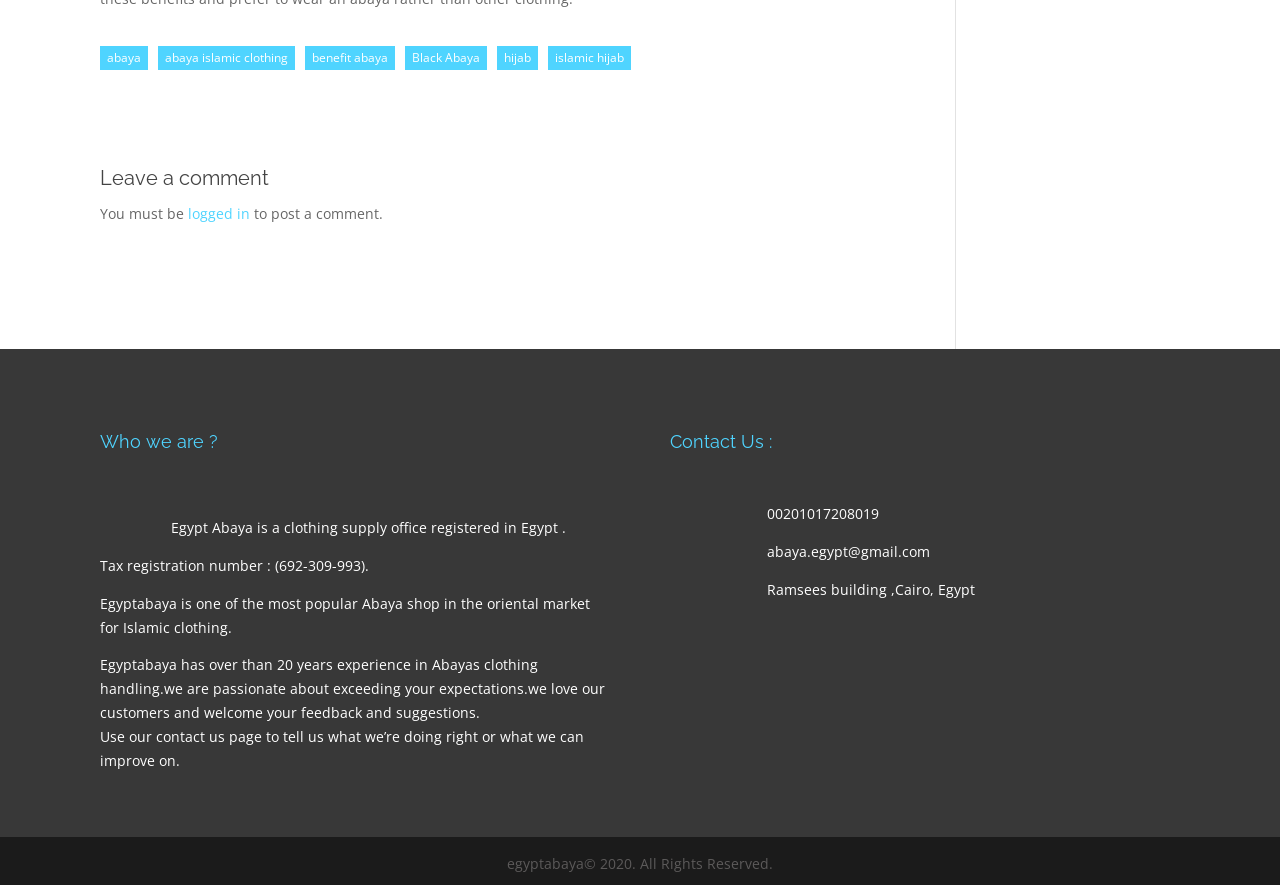Determine the bounding box coordinates of the target area to click to execute the following instruction: "Click on the 'Leave a comment' heading."

[0.078, 0.186, 0.699, 0.229]